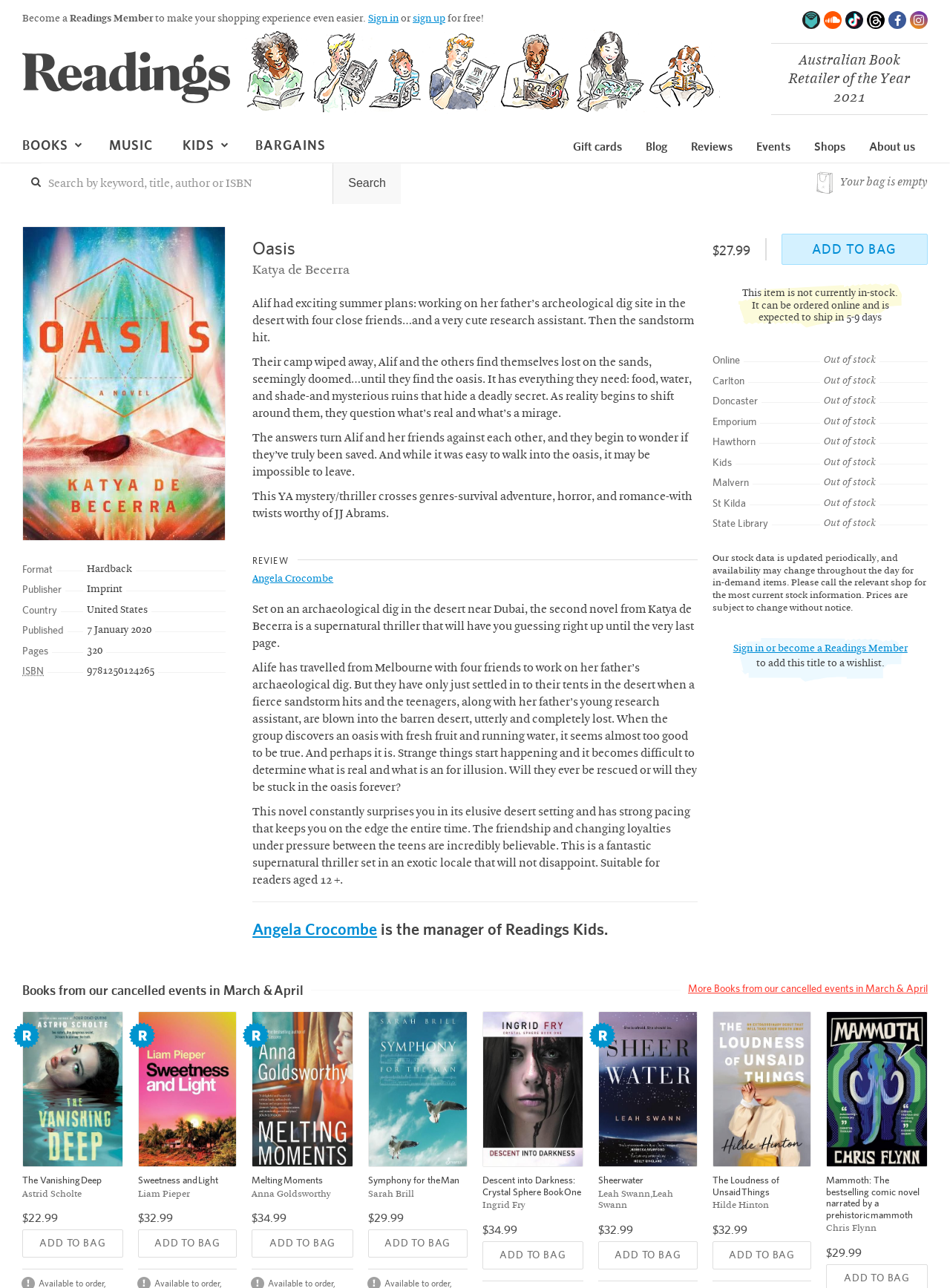What is the format of the book?
Provide an in-depth and detailed explanation in response to the question.

The format of the book can be found in the description list detail element with the text 'Hardback' which is a child element of the description list term element with the text 'Format'.